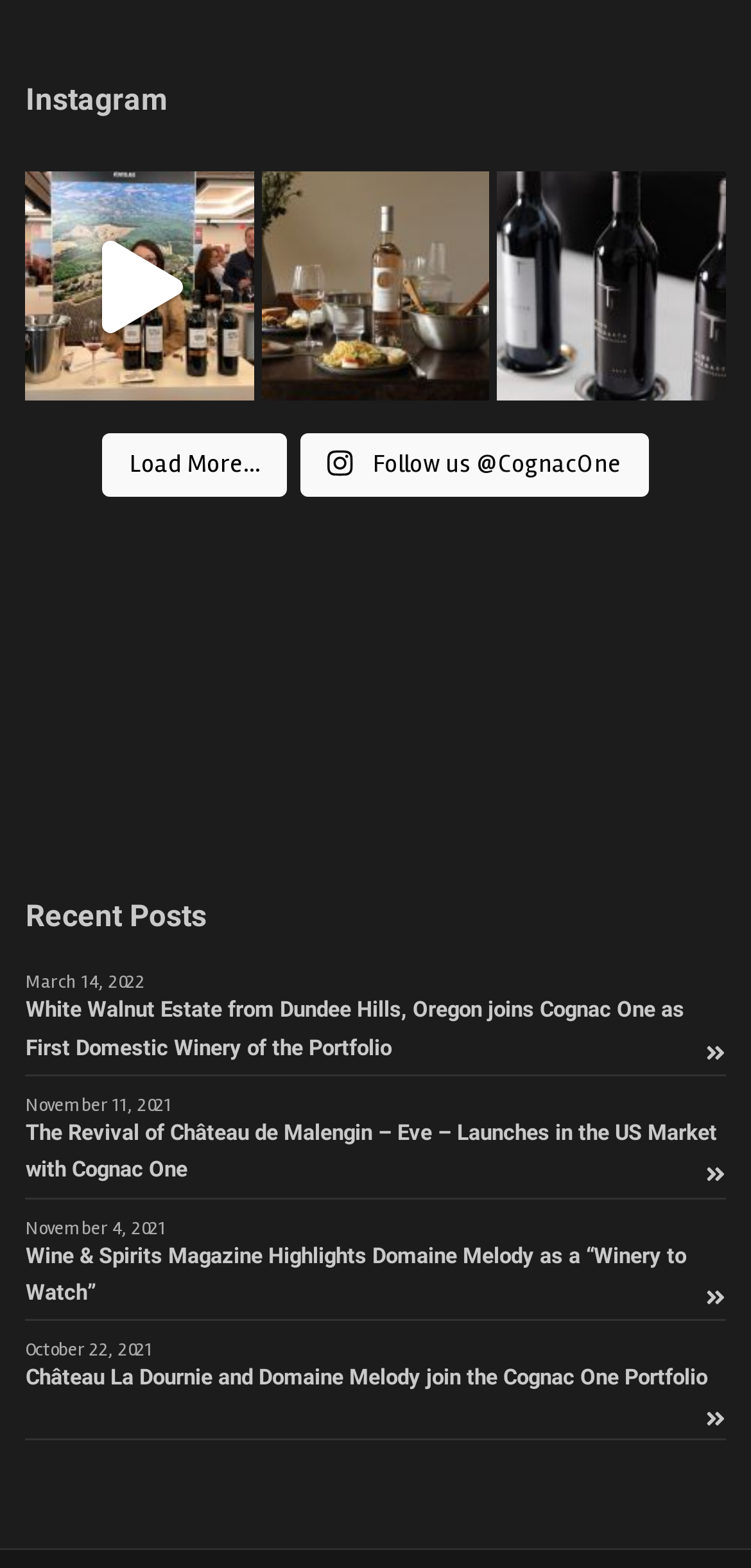Locate the bounding box coordinates of the area that needs to be clicked to fulfill the following instruction: "Learn about Château La Dournie and Domaine Melody". The coordinates should be in the format of four float numbers between 0 and 1, namely [left, top, right, bottom].

[0.034, 0.867, 0.966, 0.912]